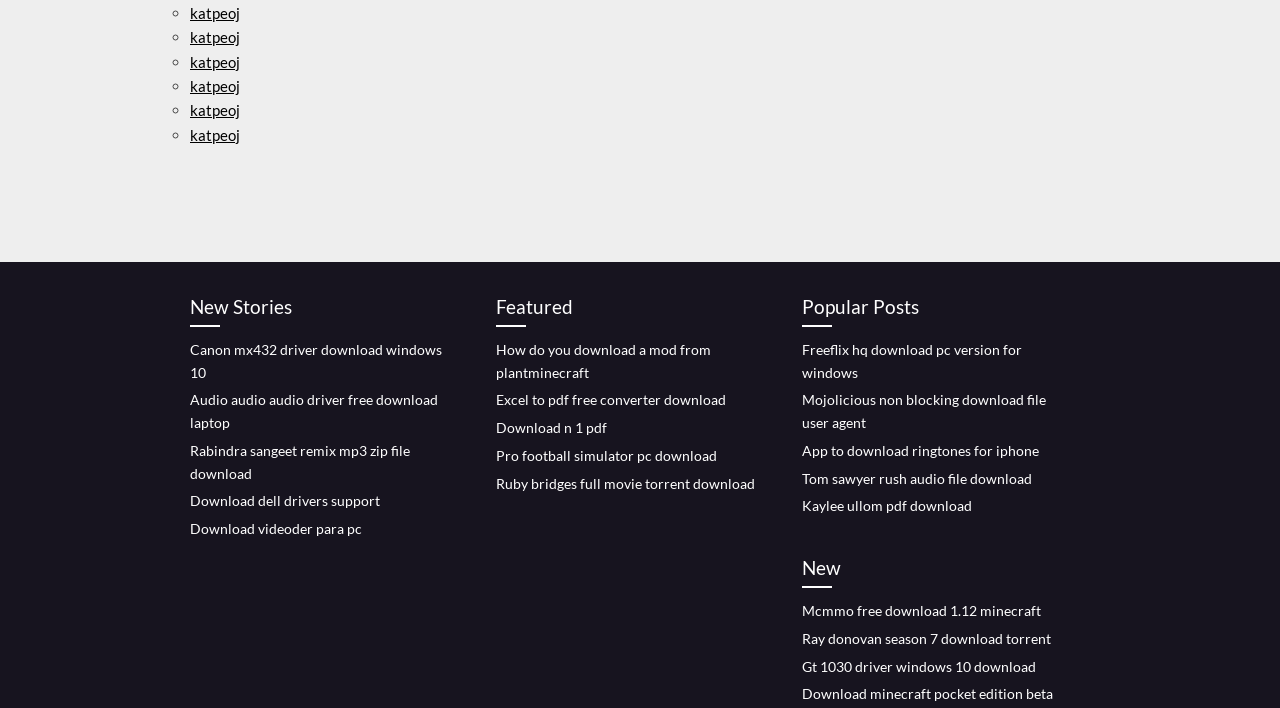Determine the bounding box coordinates of the area to click in order to meet this instruction: "Download 'Ruby bridges full movie torrent'".

[0.388, 0.67, 0.59, 0.694]